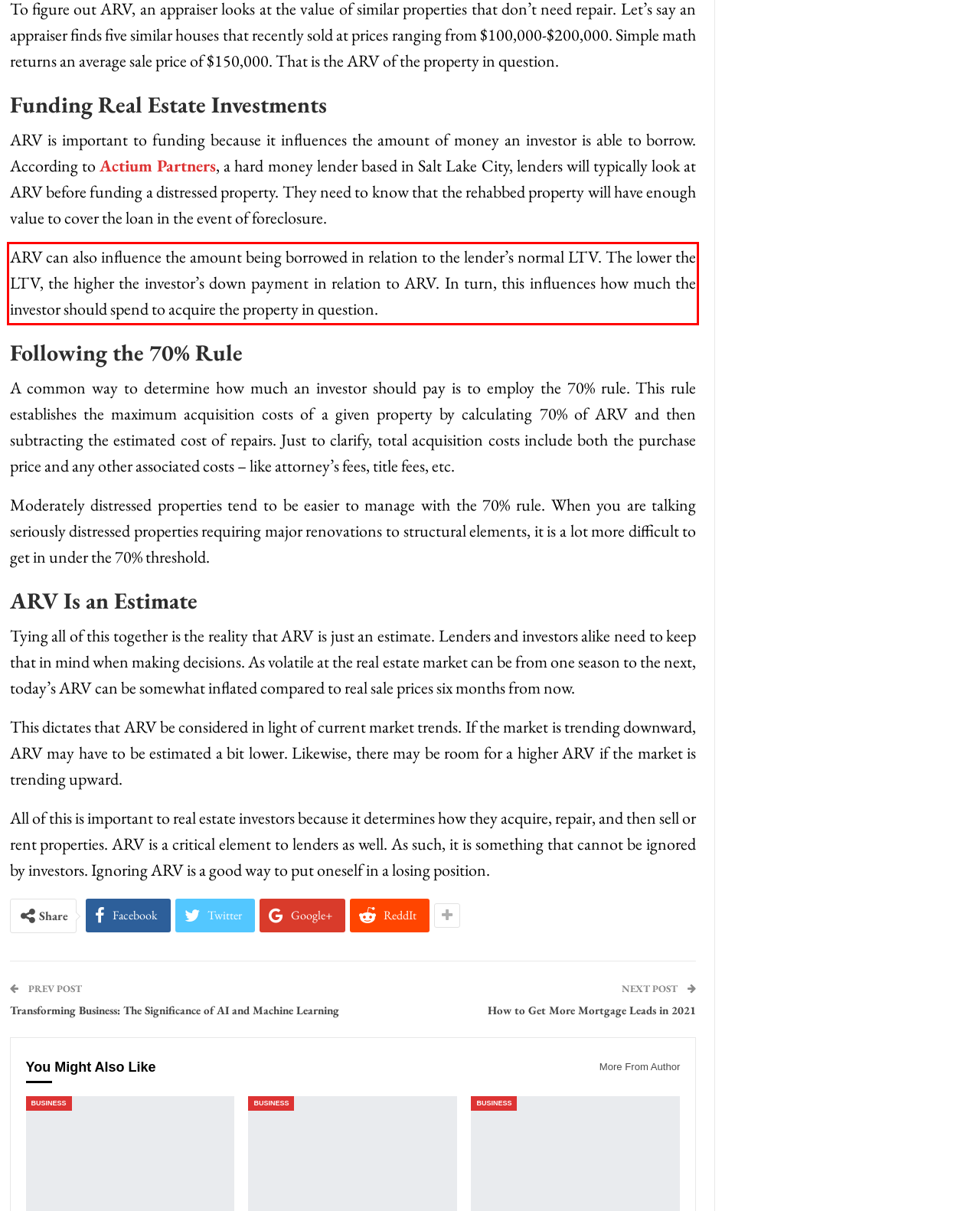You are provided with a webpage screenshot that includes a red rectangle bounding box. Extract the text content from within the bounding box using OCR.

ARV can also influence the amount being borrowed in relation to the lender’s normal LTV. The lower the LTV, the higher the investor’s down payment in relation to ARV. In turn, this influences how much the investor should spend to acquire the property in question.